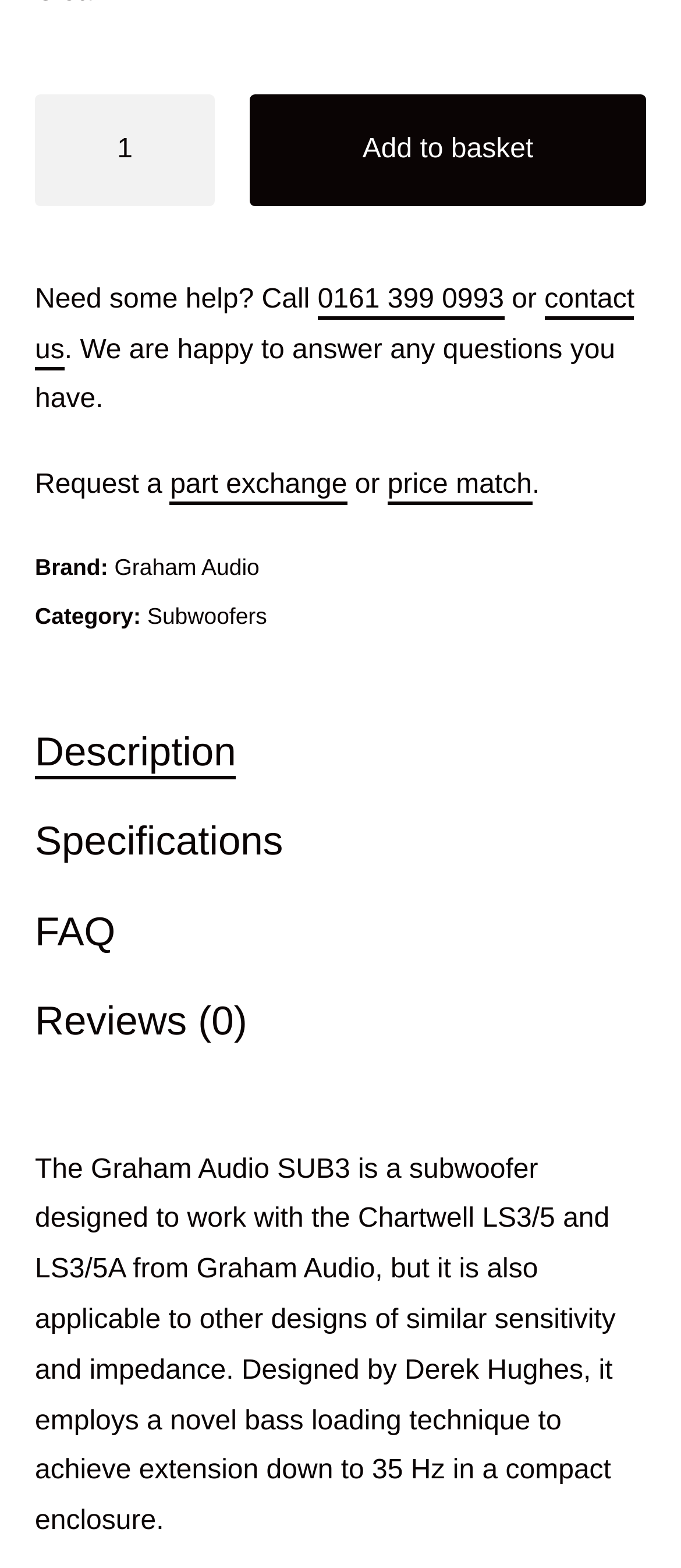Respond with a single word or short phrase to the following question: 
What is the purpose of the Graham Audio SUB3?

To work with Chartwell LS3/5 and LS3/5A